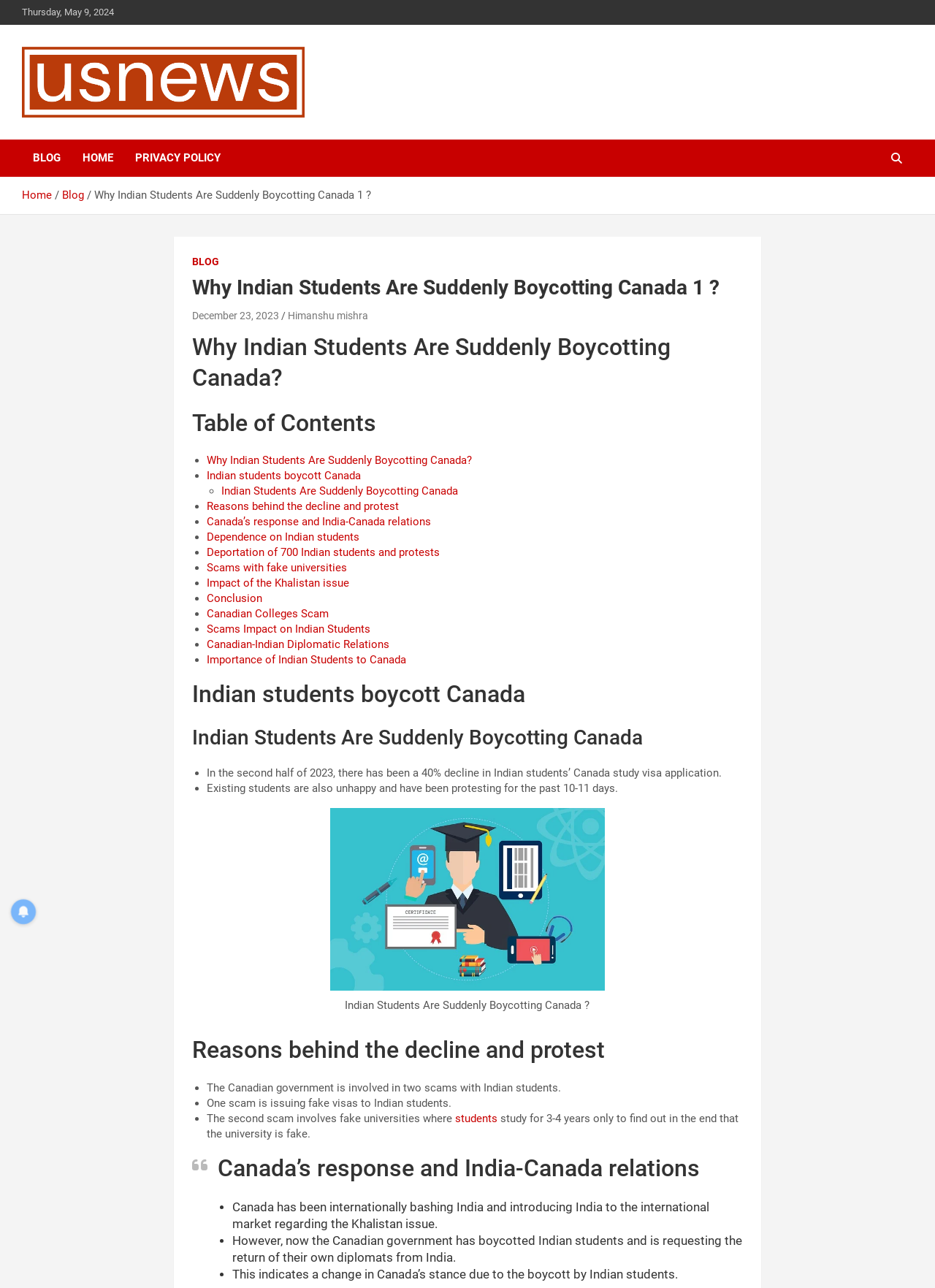Identify the bounding box coordinates of the specific part of the webpage to click to complete this instruction: "Click on the 'HOME' link".

[0.077, 0.108, 0.133, 0.137]